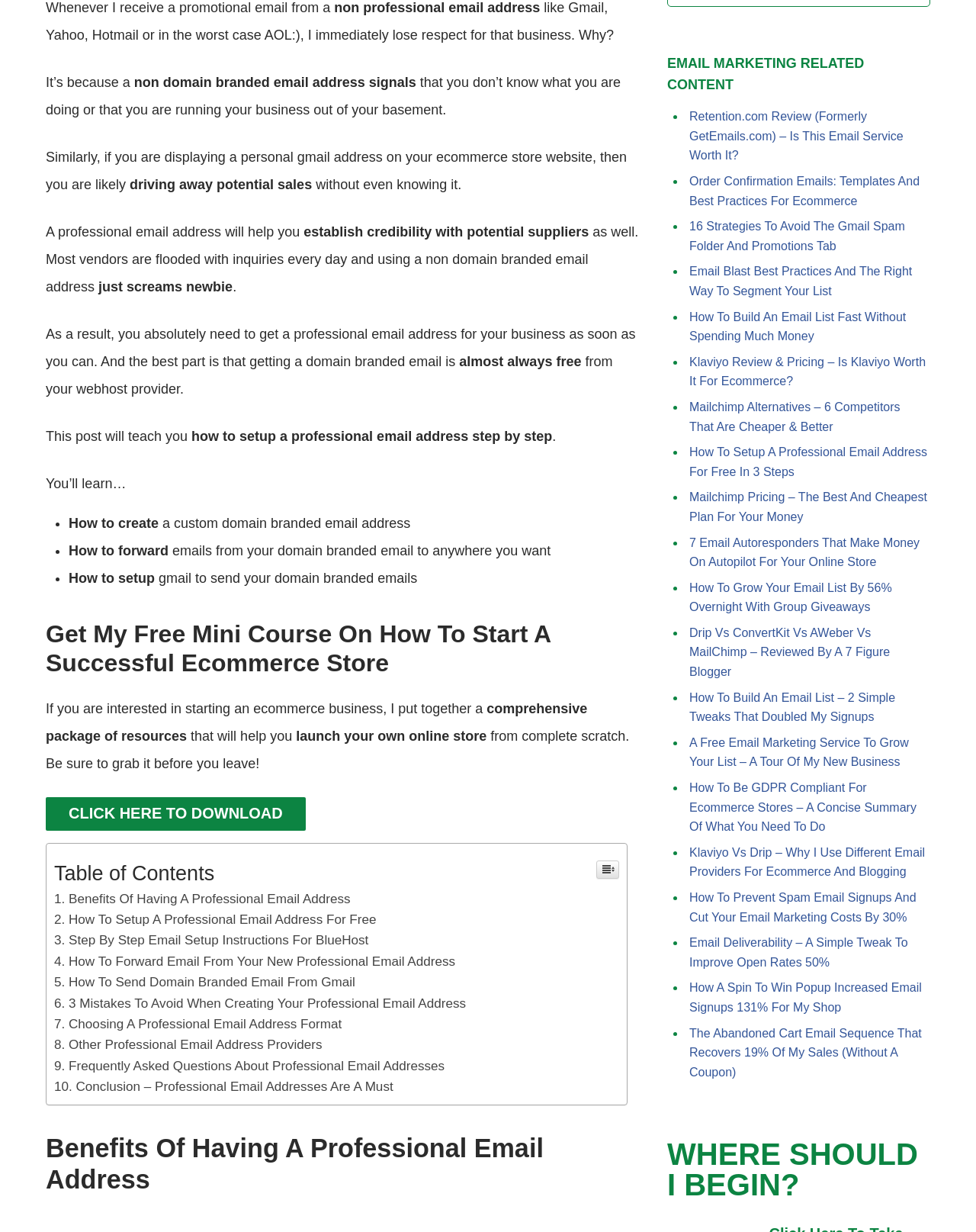Determine the bounding box coordinates of the UI element that matches the following description: "Click Here To Download". The coordinates should be four float numbers between 0 and 1 in the format [left, top, right, bottom].

[0.047, 0.647, 0.313, 0.674]